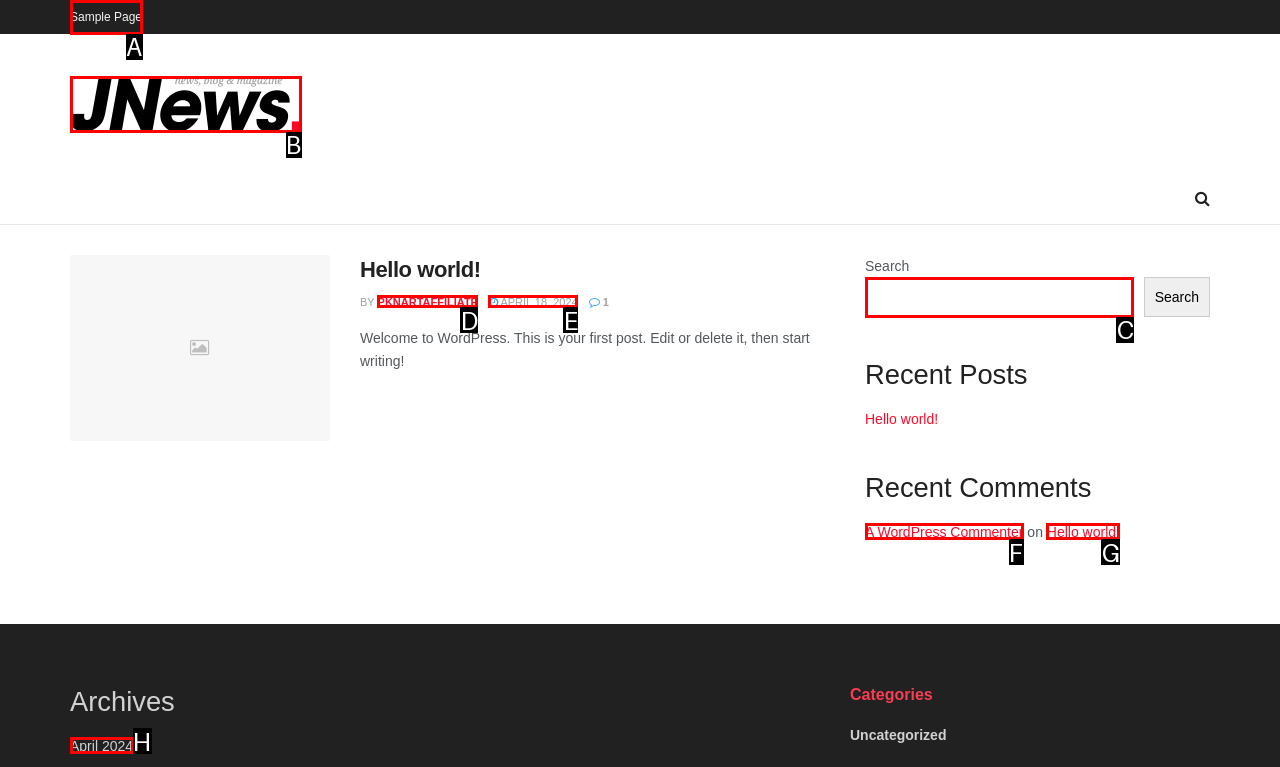Determine which UI element you should click to perform the task: Explore the 'Related Articles' section
Provide the letter of the correct option from the given choices directly.

None